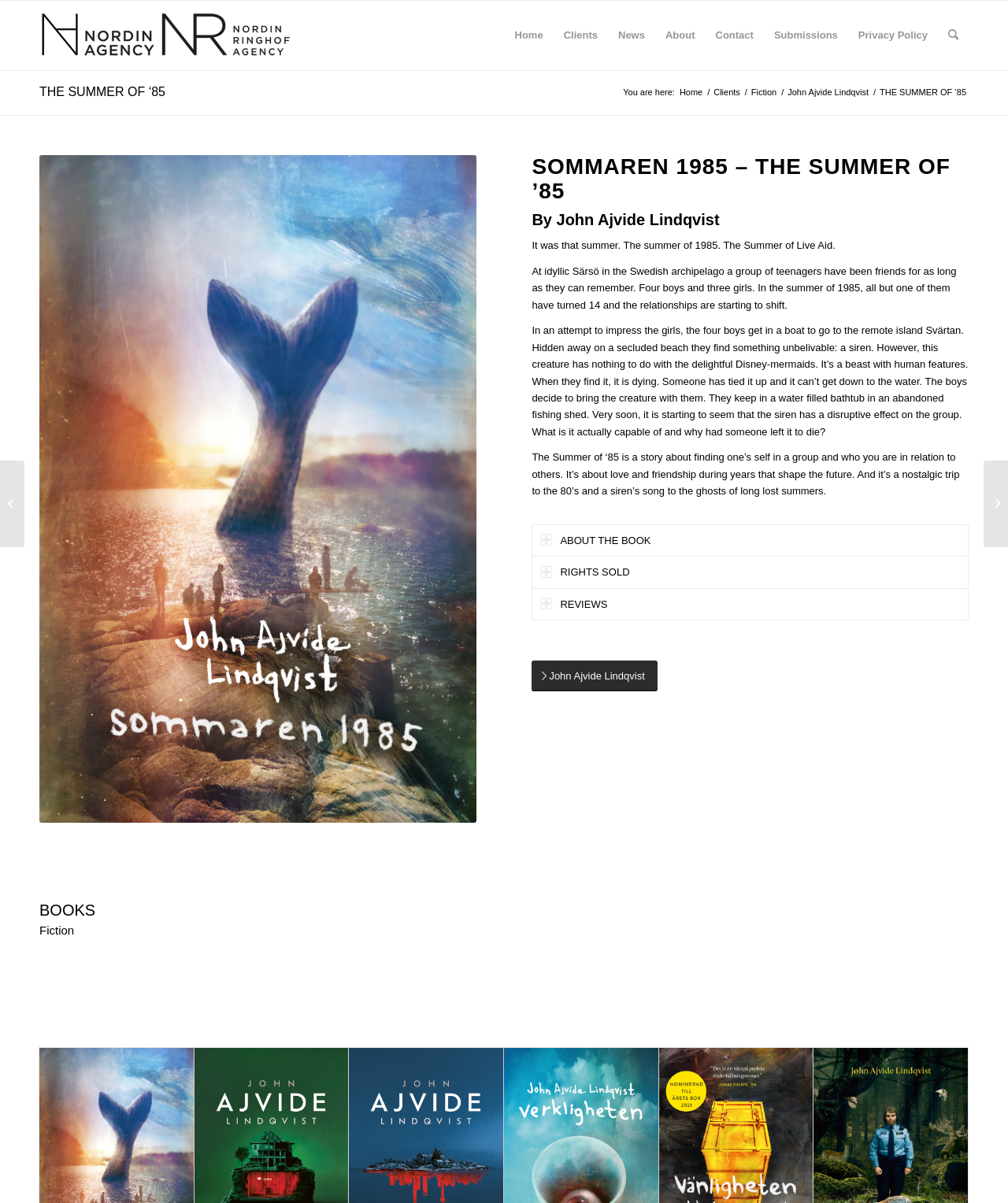Please identify the bounding box coordinates of the element I need to click to follow this instruction: "Click on the 'Home' menu item".

[0.5, 0.001, 0.549, 0.058]